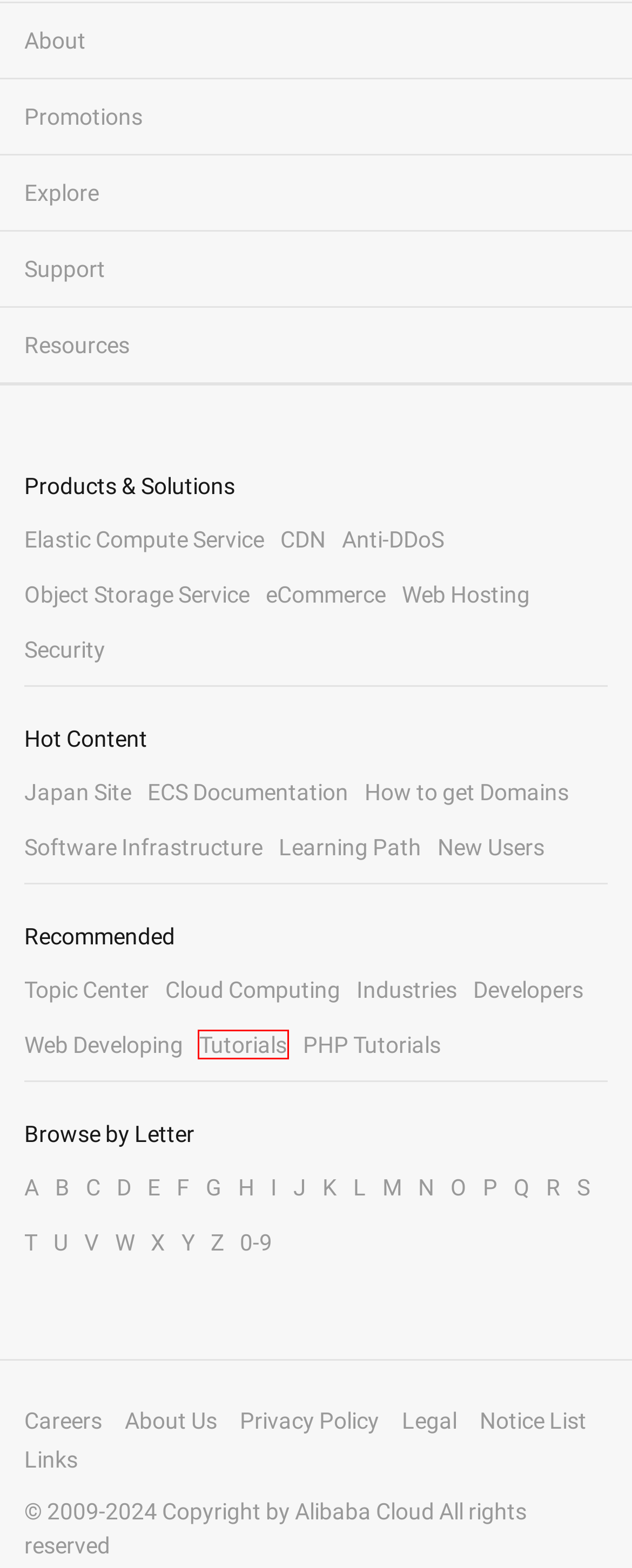You’re provided with a screenshot of a webpage that has a red bounding box around an element. Choose the best matching webpage description for the new page after clicking the element in the red box. The options are:
A. Programming Language & Operating System You Should Know to Be A Developer - Alibaba Cloud
B. Alibaba Cloud Careers
C. Free Online Tutorials for Most Used Programming Languages - Alibaba Cloud
D. Learn What Are Happening in the World of Cloud Computing - Alibaba Cloud
E. How to Become A Web Developer? What A Web Developer Should Learn? - Alibaba Cloud
F. Software Infrastructure-Marketplace - Alibaba Cloud
G. Learn the Latest News of Different Industries and Bring Your Business to Success - Alibaba Cloud
H. Online PHP tutorials: articles, code examples, news - Alibaba Cloud

C